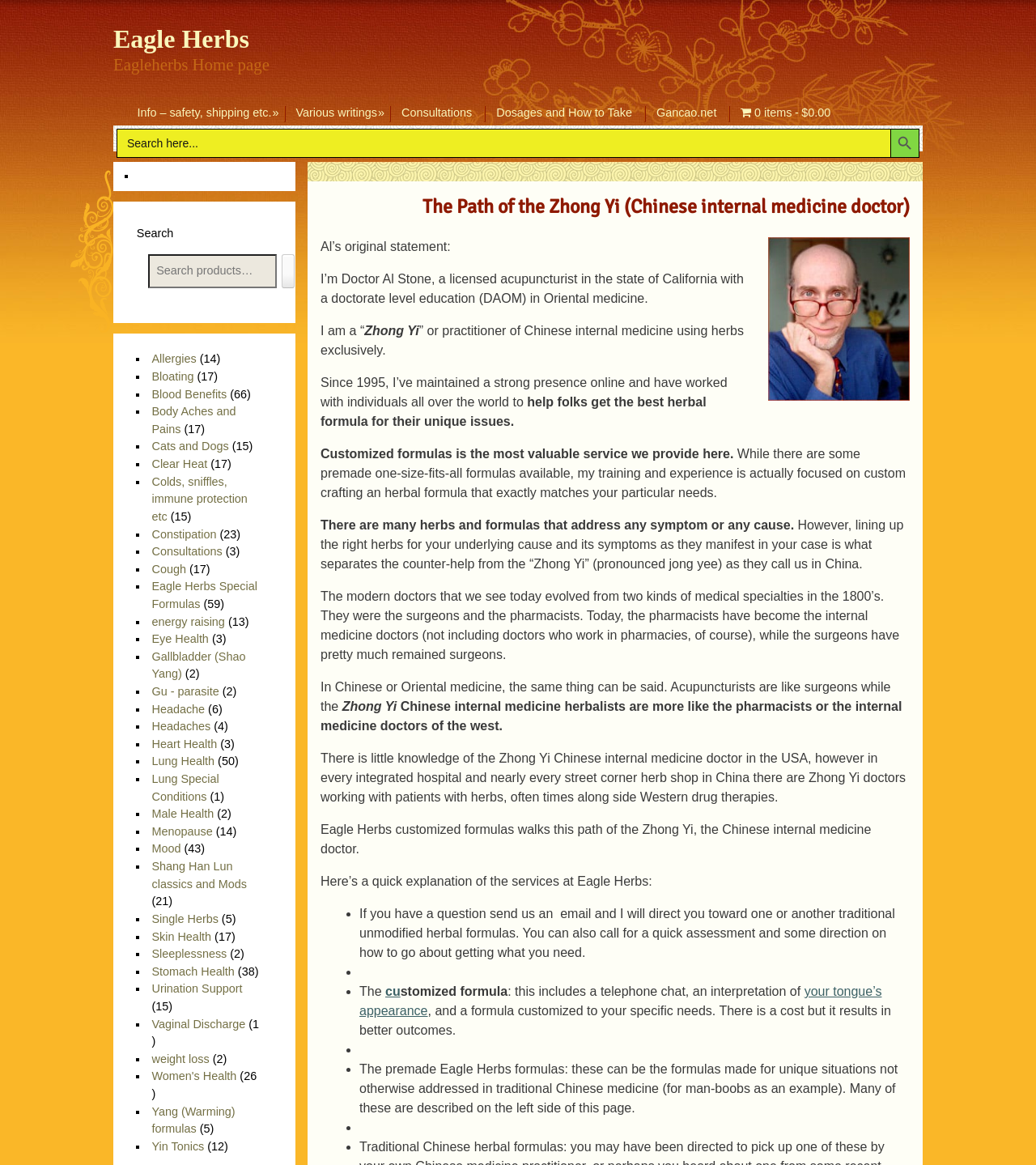Given the element description, predict the bounding box coordinates in the format (top-left x, top-left y, bottom-right x, bottom-right y), using floating point numbers between 0 and 1: Body Aches and Pains

[0.146, 0.348, 0.228, 0.374]